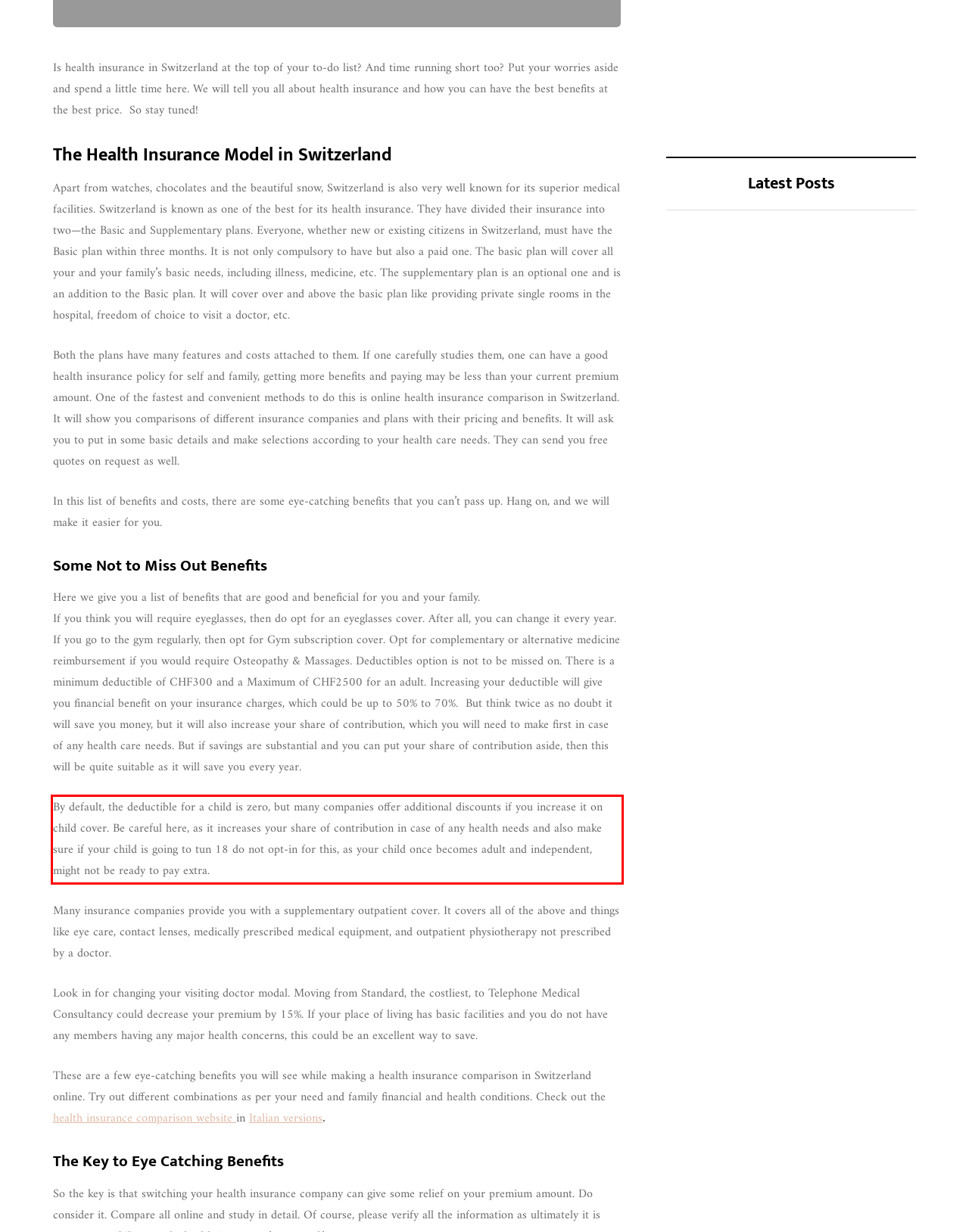You are given a screenshot of a webpage with a UI element highlighted by a red bounding box. Please perform OCR on the text content within this red bounding box.

By default, the deductible for a child is zero, but many companies offer additional discounts if you increase it on child cover. Be careful here, as it increases your share of contribution in case of any health needs and also make sure if your child is going to tun 18 do not opt-in for this, as your child once becomes adult and independent, might not be ready to pay extra.